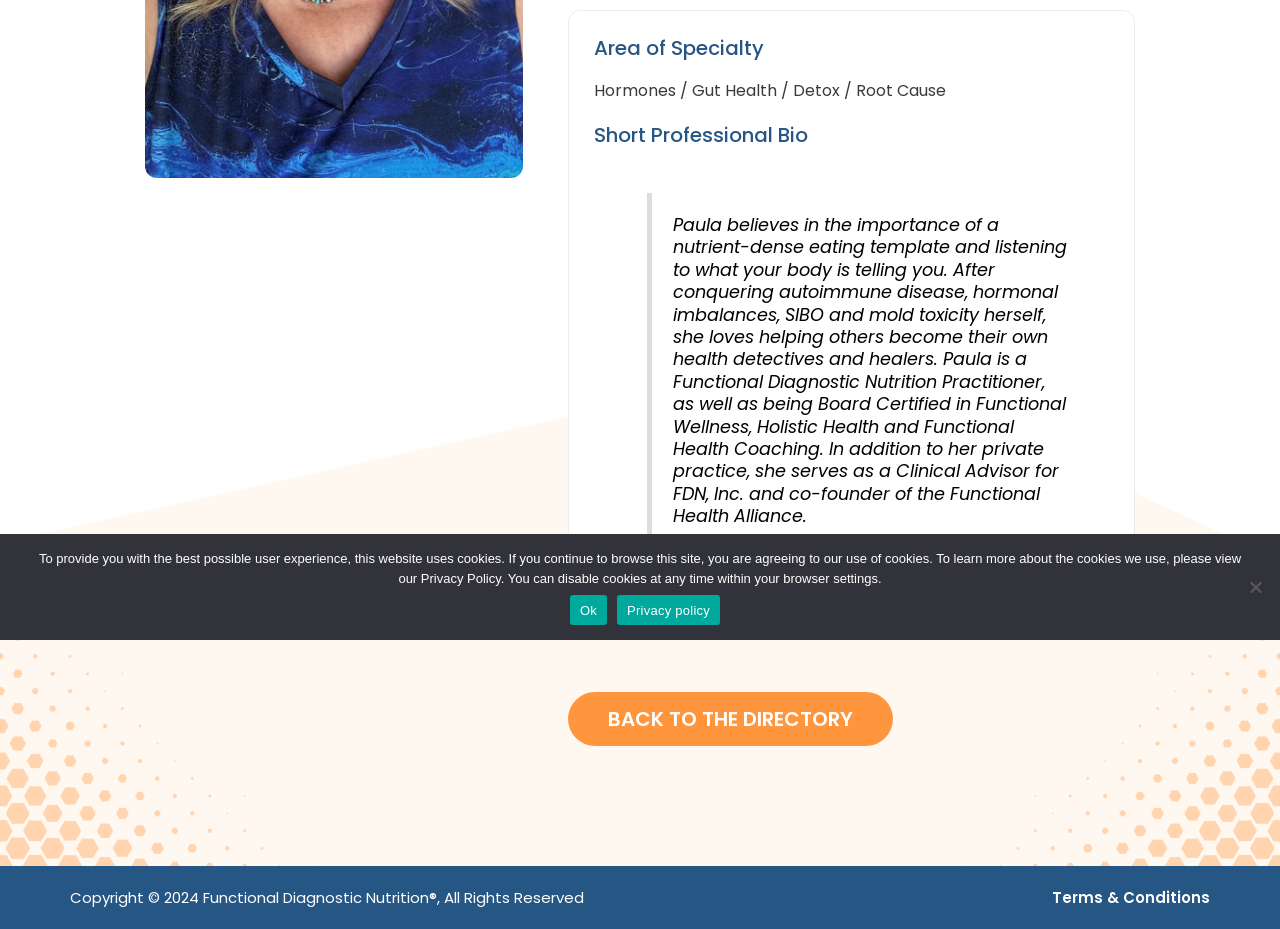Please determine the bounding box of the UI element that matches this description: BACK TO THE DIRECTORY. The coordinates should be given as (top-left x, top-left y, bottom-right x, bottom-right y), with all values between 0 and 1.

[0.444, 0.745, 0.698, 0.803]